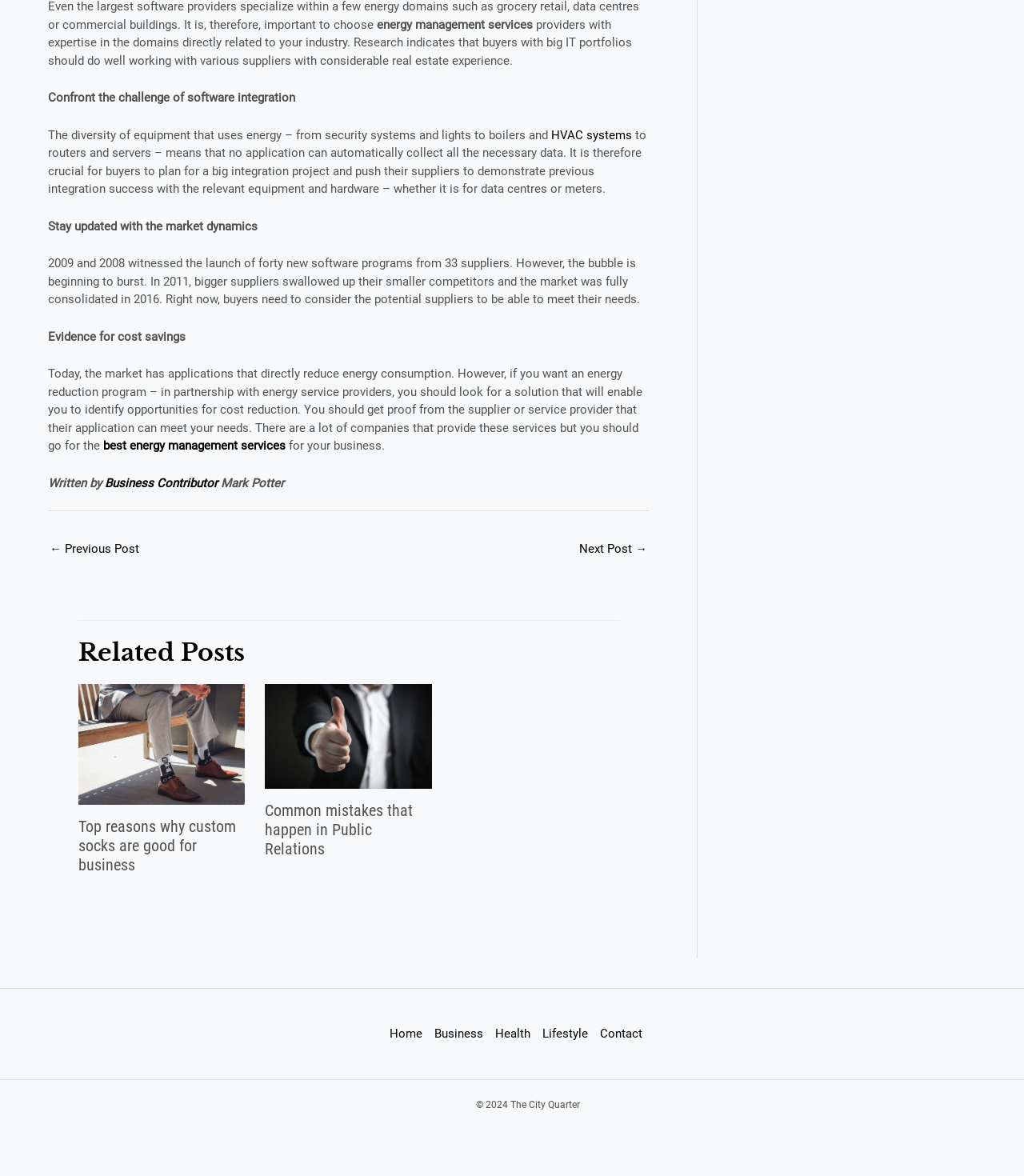What is the name of the website? From the image, respond with a single word or brief phrase.

The City Quarter